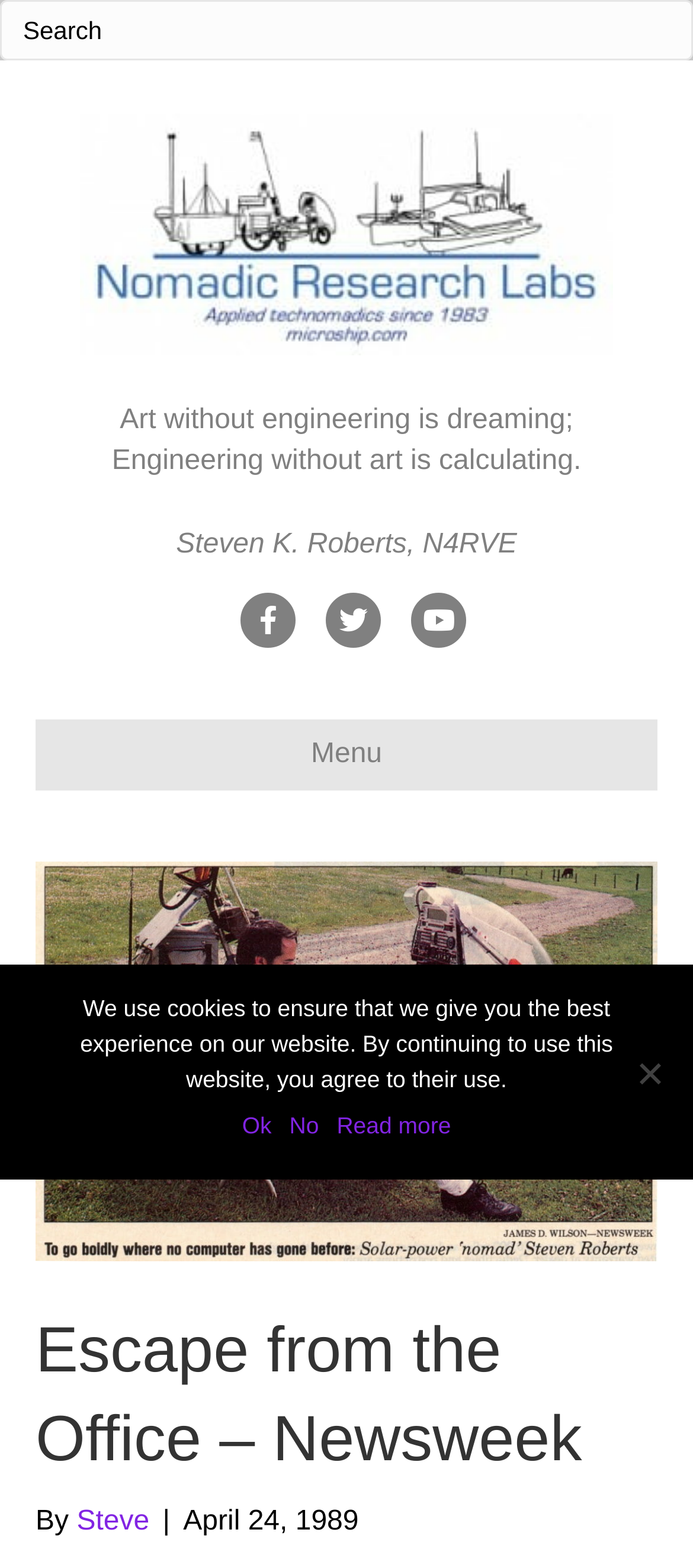Could you highlight the region that needs to be clicked to execute the instruction: "Open the menu"?

[0.051, 0.459, 0.949, 0.504]